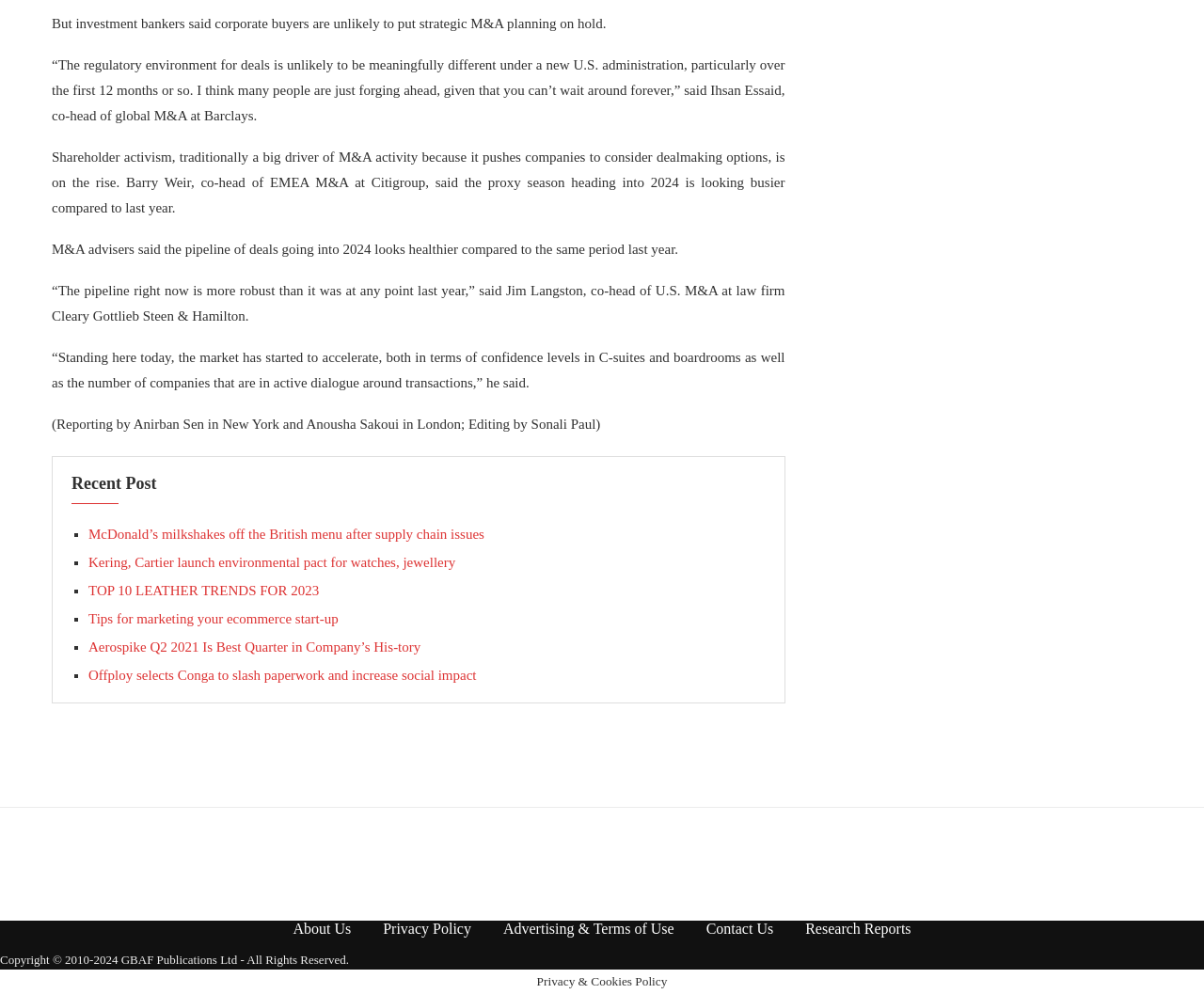What is the topic of the main article?
Provide a fully detailed and comprehensive answer to the question.

Based on the static text elements, the main article appears to be discussing the topic of M&A activity, with quotes from investment bankers and M&A advisers.